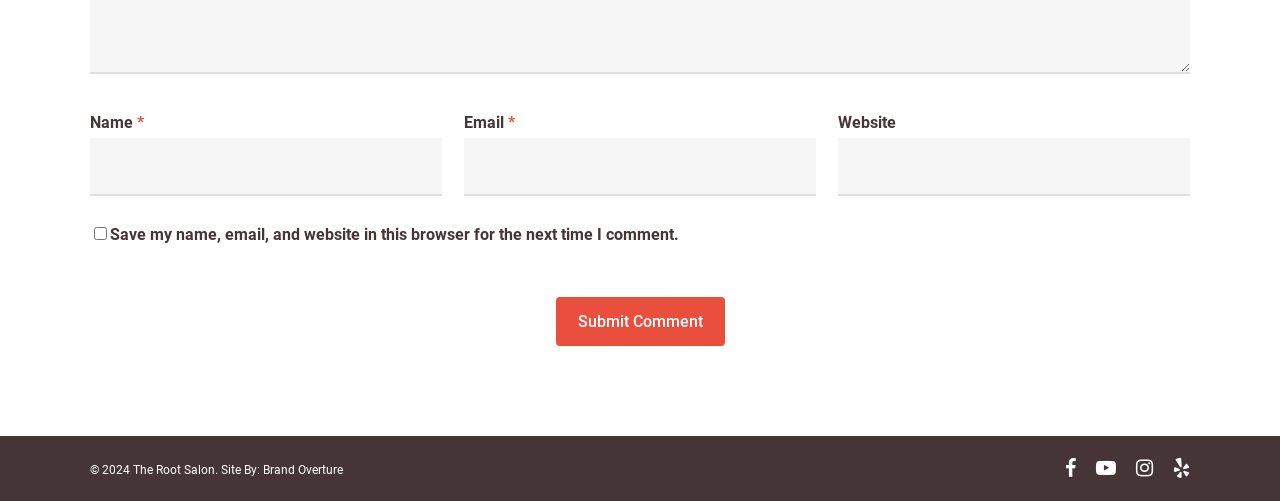Identify the coordinates of the bounding box for the element described below: "Suomi". Return the coordinates as four float numbers between 0 and 1: [left, top, right, bottom].

None